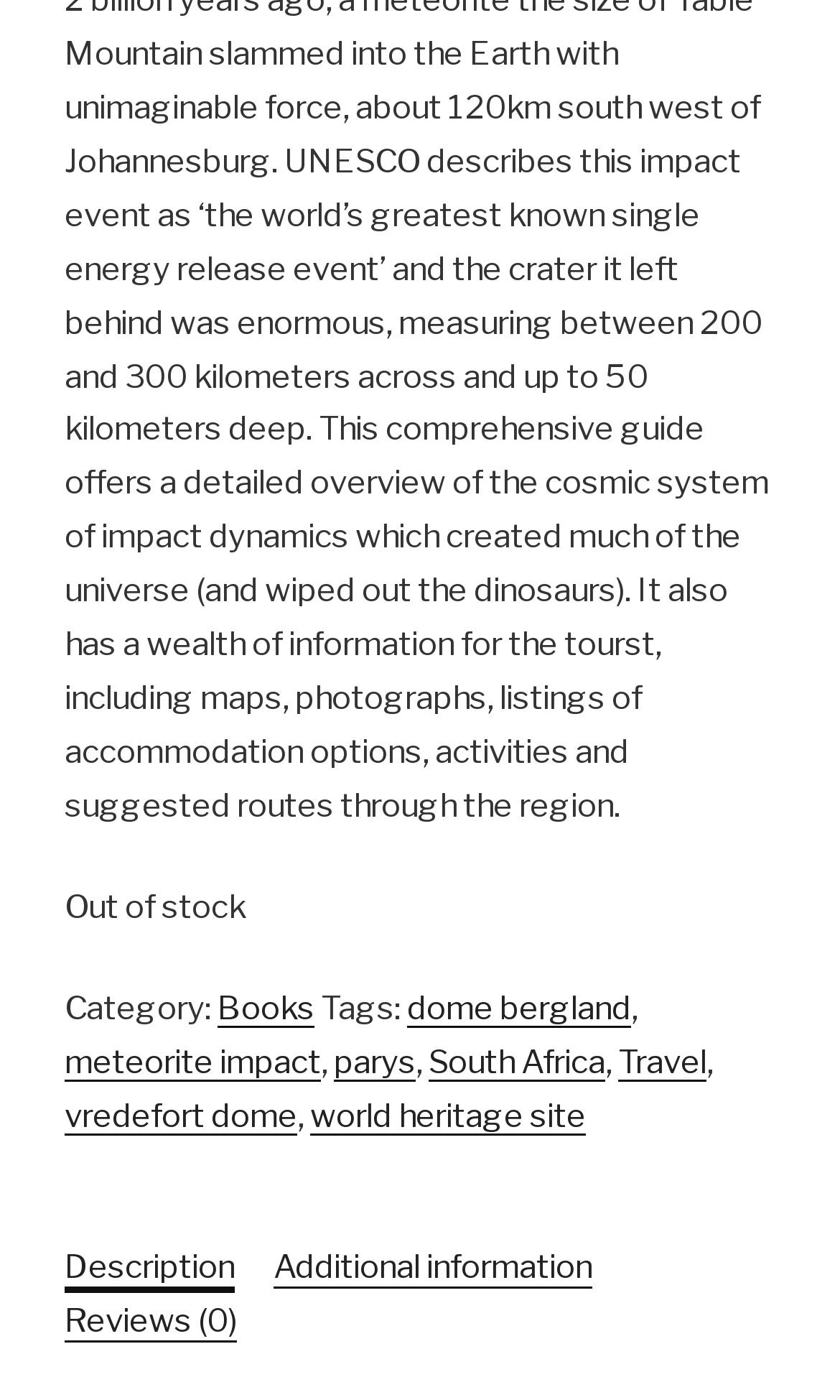How many reviews are there for this product?
Please utilize the information in the image to give a detailed response to the question.

The webpage has a tab 'Reviews (0)' which indicates that there are no reviews for this product.